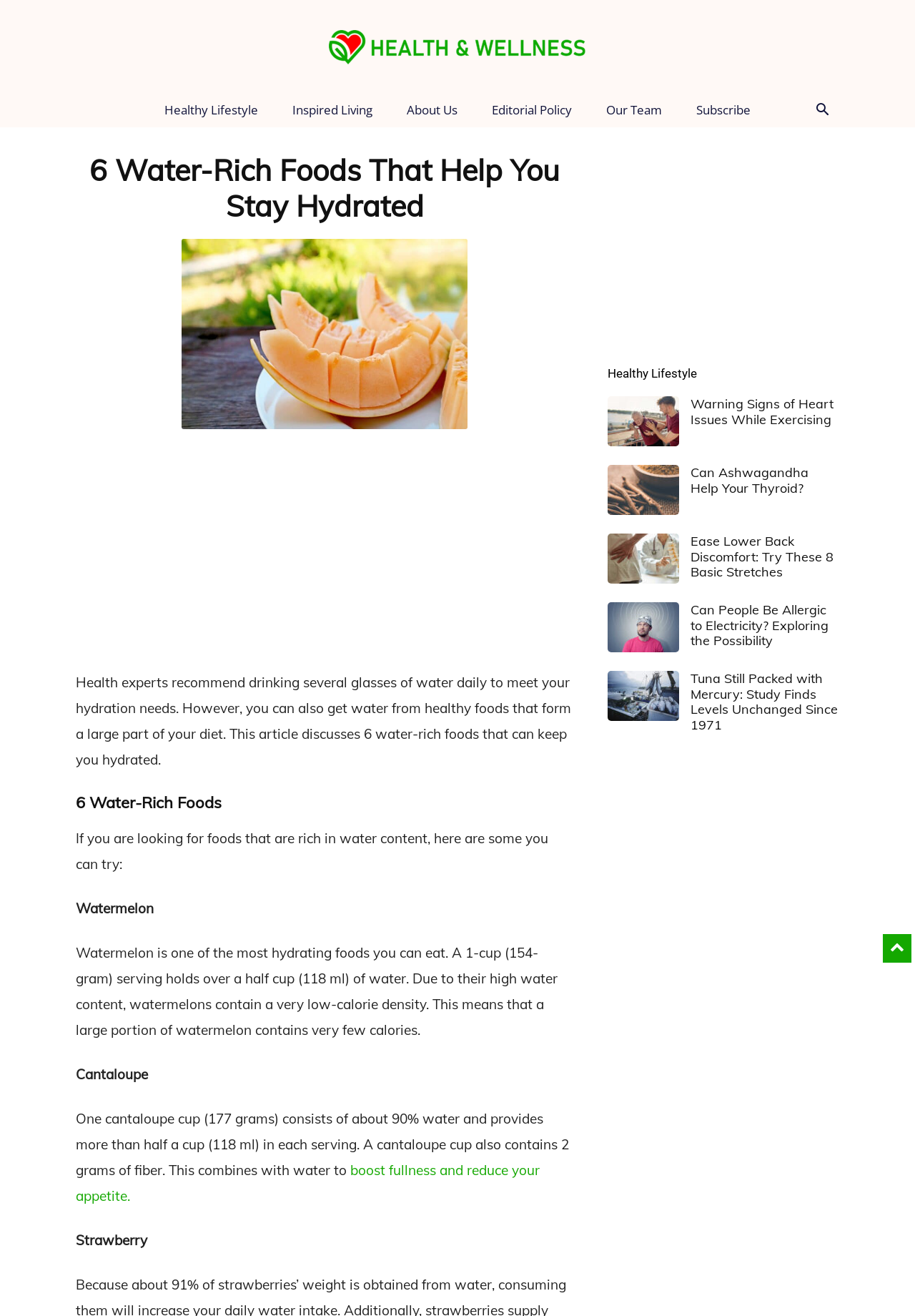Please identify the bounding box coordinates of the clickable area that will allow you to execute the instruction: "Read about healthy lifestyle".

[0.664, 0.276, 0.917, 0.292]